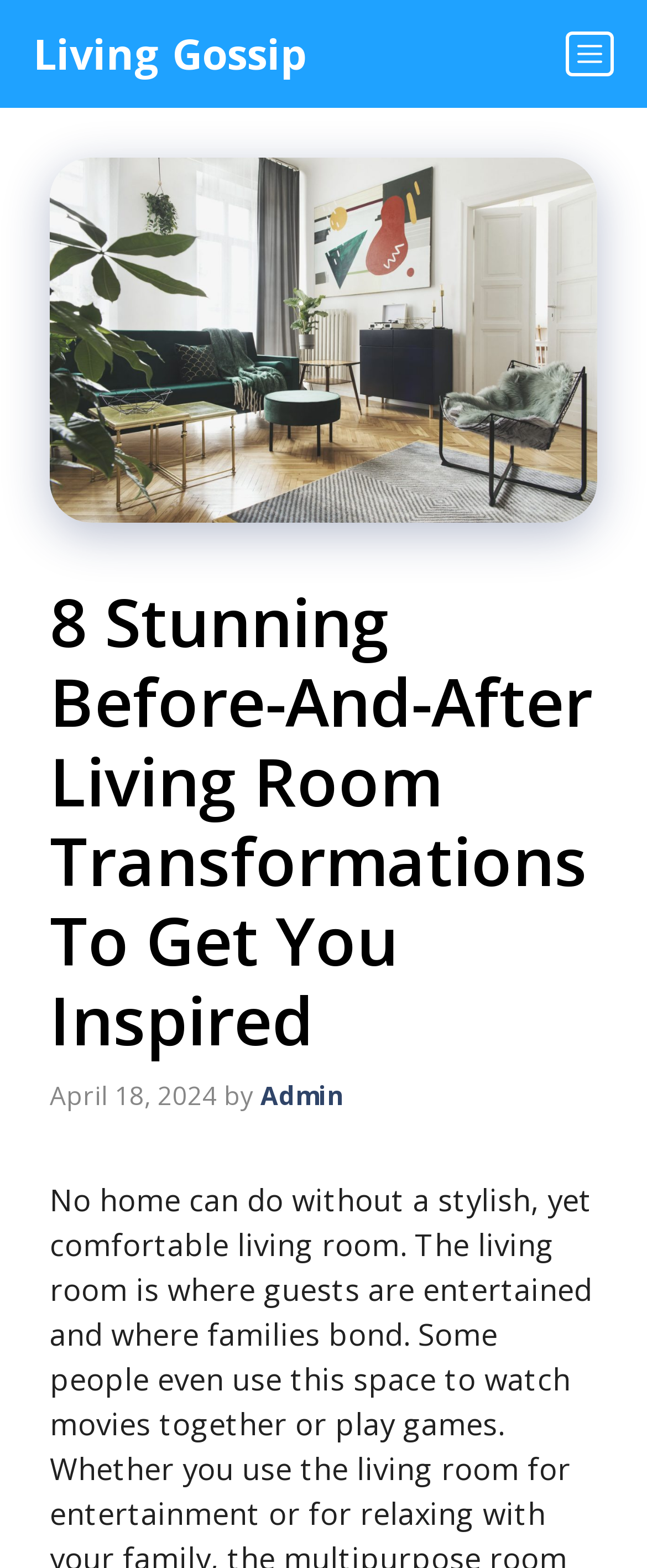Answer with a single word or phrase: 
What is the name of the website?

Living Gossip